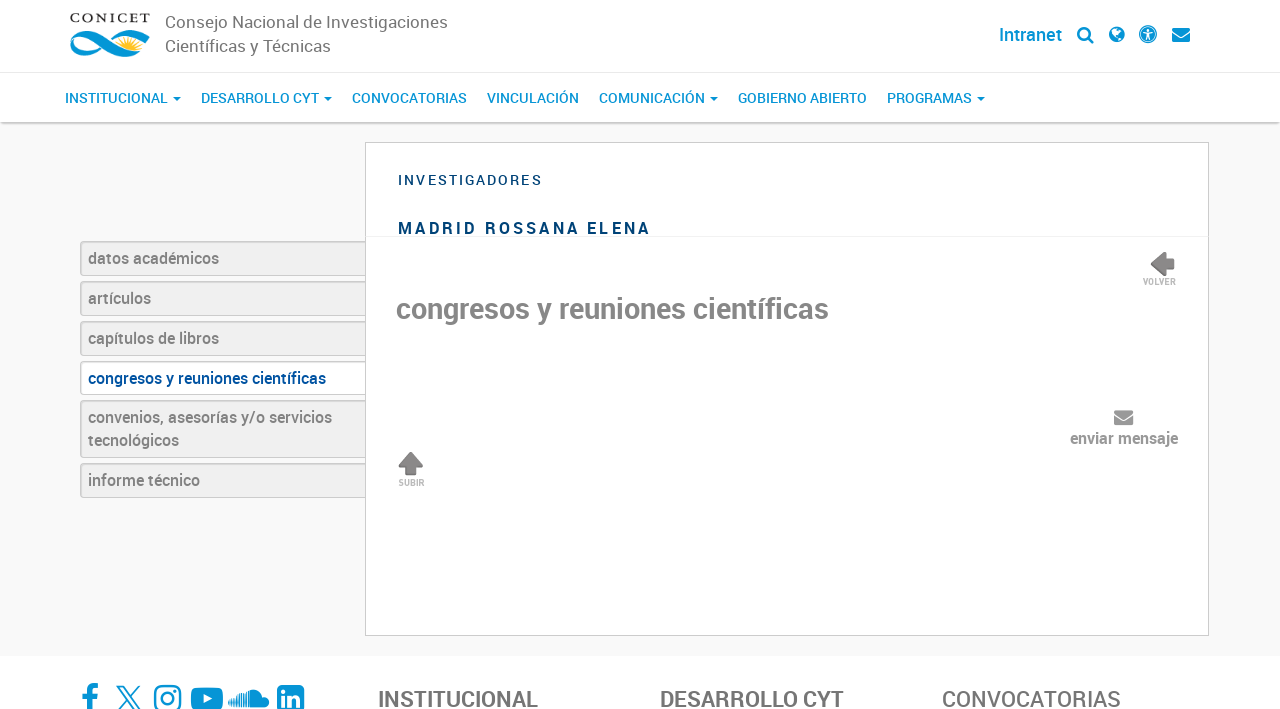Provide your answer to the question using just one word or phrase: What is the name of the researcher?

MADRID ROSSANA ELENA